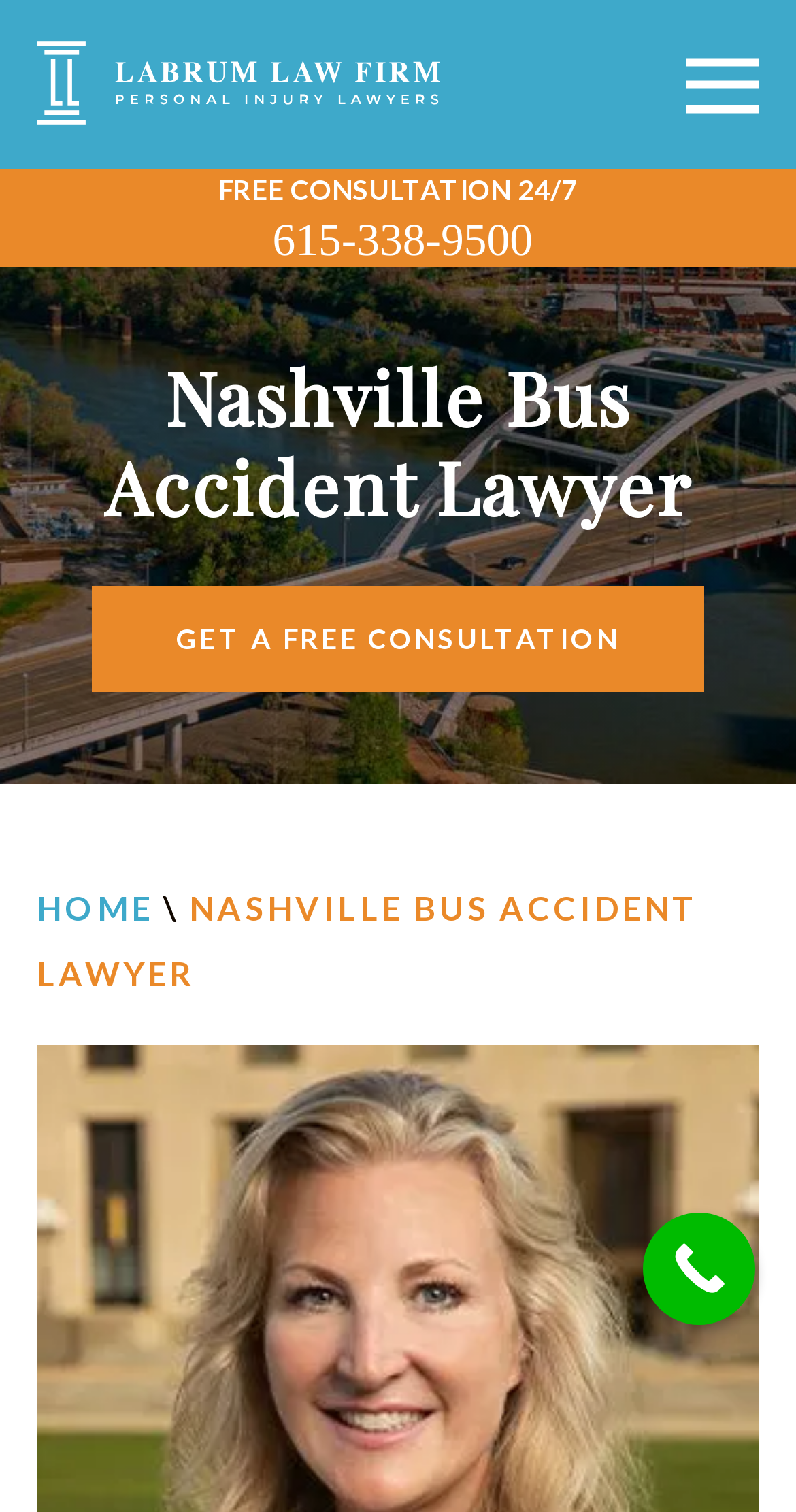Could you determine the bounding box coordinates of the clickable element to complete the instruction: "Find the location of the law firm"? Provide the coordinates as four float numbers between 0 and 1, i.e., [left, top, right, bottom].

[0.0, 0.498, 0.494, 0.562]